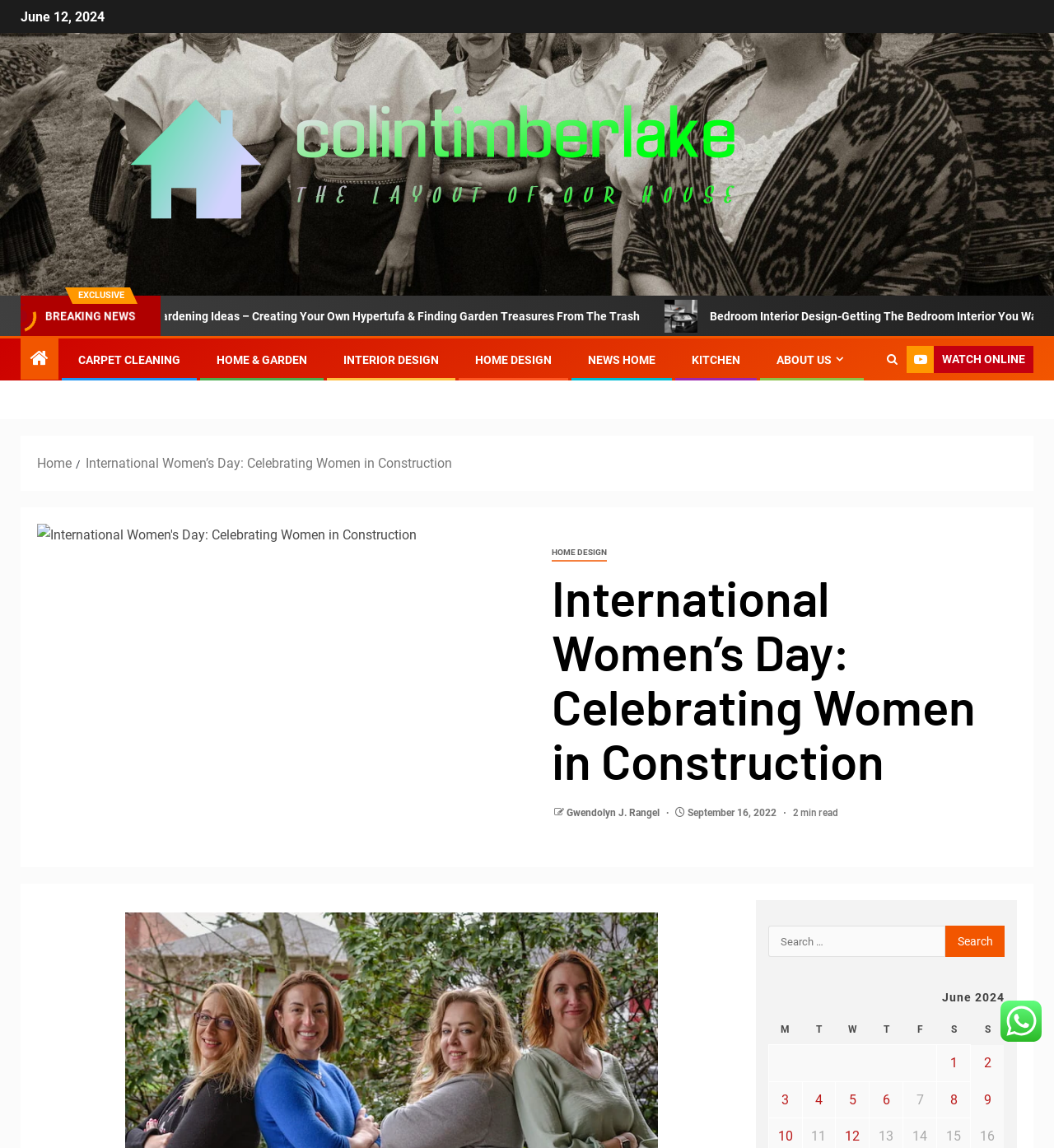Give a one-word or short phrase answer to this question: 
Who is the author of the article?

Gwendolyn J. Rangel